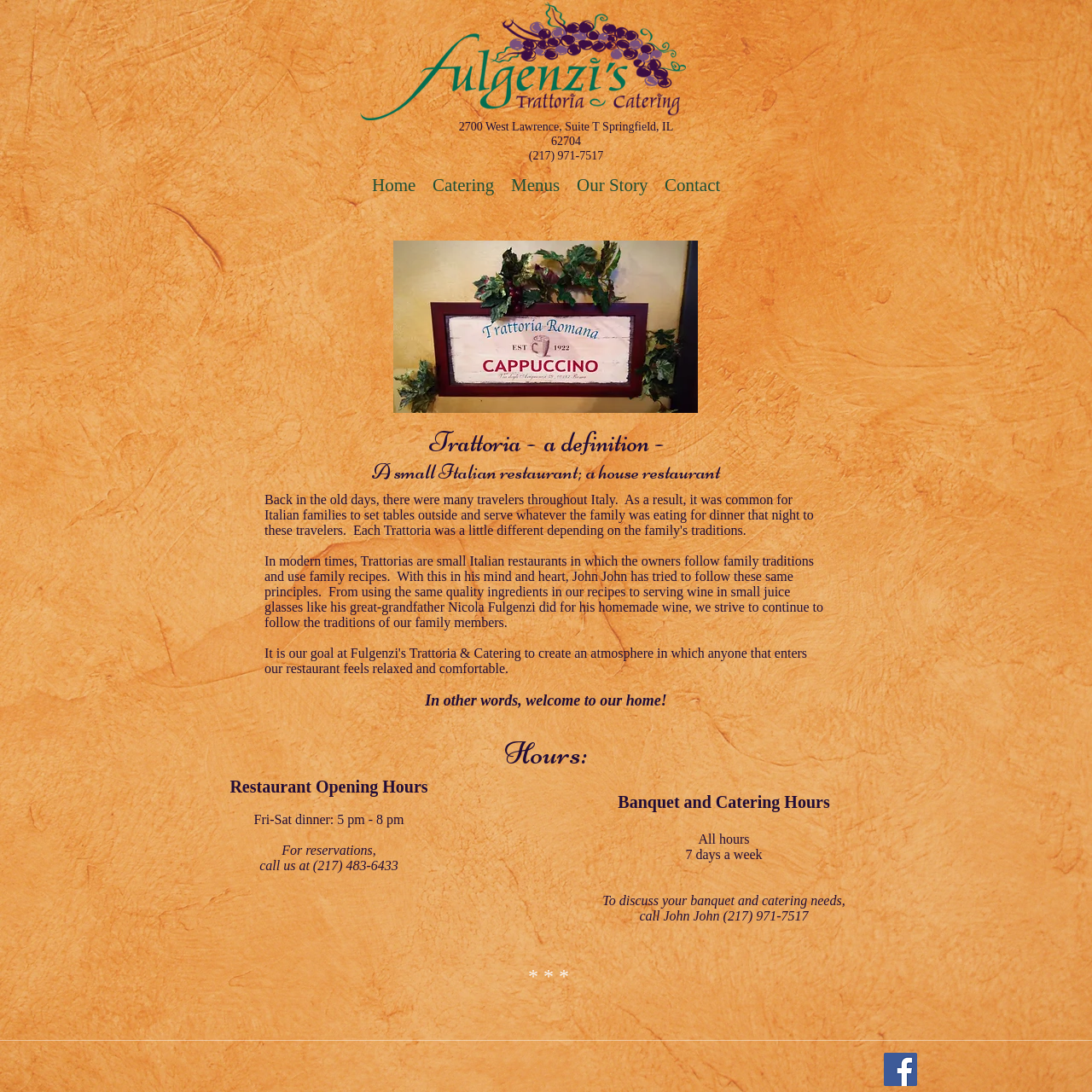Give a detailed account of the webpage.

The webpage is about Fulgenzi's, an Italian restaurant located in Chatham, Illinois. At the top of the page, the restaurant's address, "2700 West Lawrence, Suite T Springfield, IL 62704", and phone number, "(217) 971-7517", are displayed. 

Below the address, there is a navigation menu with five links: "Home", "Catering", "Menus", "Our Story", and "Contact". 

The main content of the page is divided into sections. The first section features an image of a trattoria, a small Italian restaurant, with a heading that defines what a trattoria is. Below the image, there is a paragraph explaining the concept of a trattoria and how the restaurant's owner, John John, aims to follow family traditions and use family recipes.

The next section displays the restaurant's hours of operation, including dinner hours from Wednesday to Sunday and brunch hours on Sundays. There is also information about making reservations and banquet and catering hours.

At the bottom of the page, there is a social media link to Facebook, represented by a Facebook social icon.